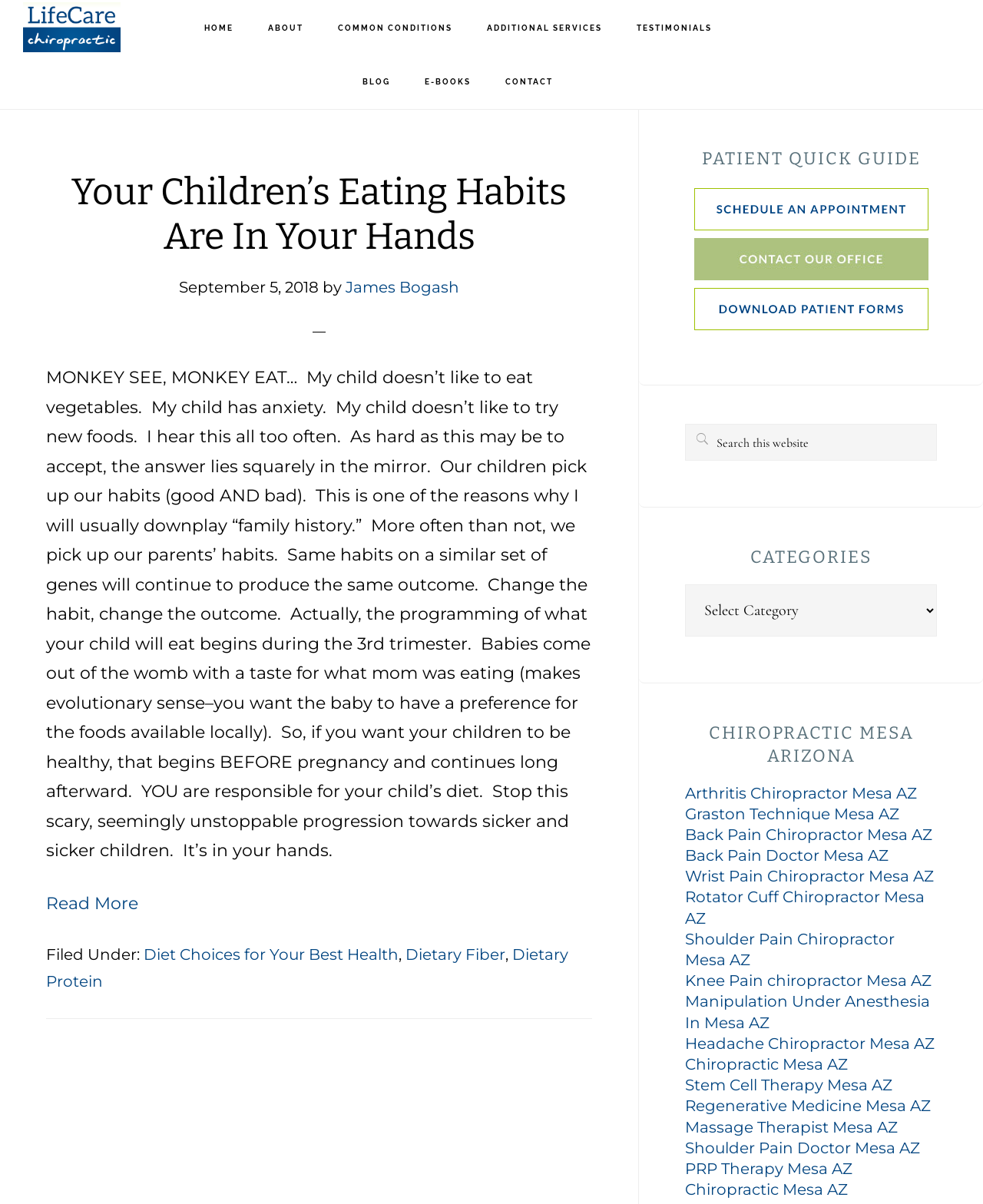Pinpoint the bounding box coordinates of the area that must be clicked to complete this instruction: "Search this website".

[0.697, 0.352, 0.953, 0.382]